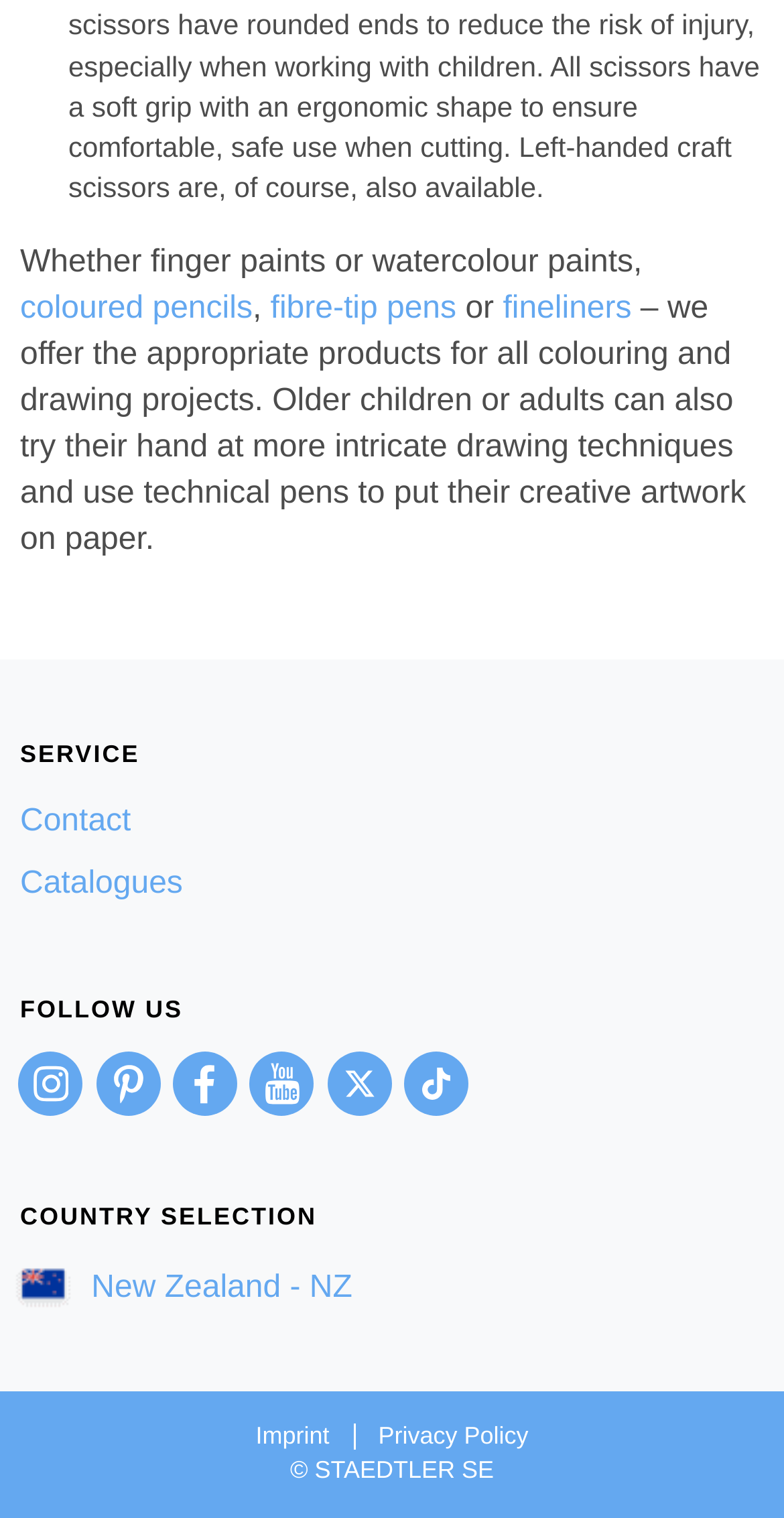Identify the bounding box coordinates of the clickable region necessary to fulfill the following instruction: "explore healthcare". The bounding box coordinates should be four float numbers between 0 and 1, i.e., [left, top, right, bottom].

None